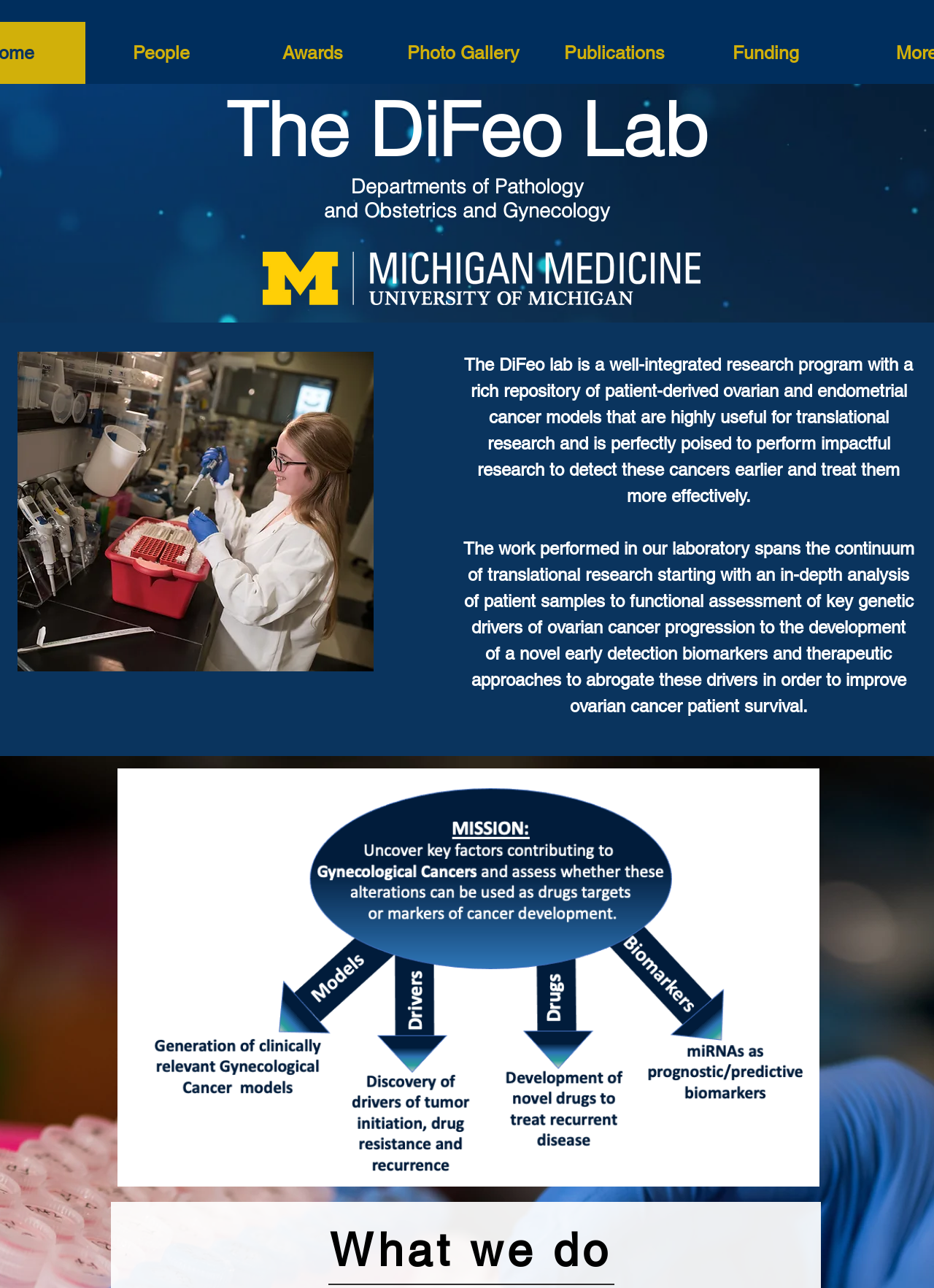What is shown in the image on the left side of the page?
Please provide a single word or phrase based on the screenshot.

A person in a lab